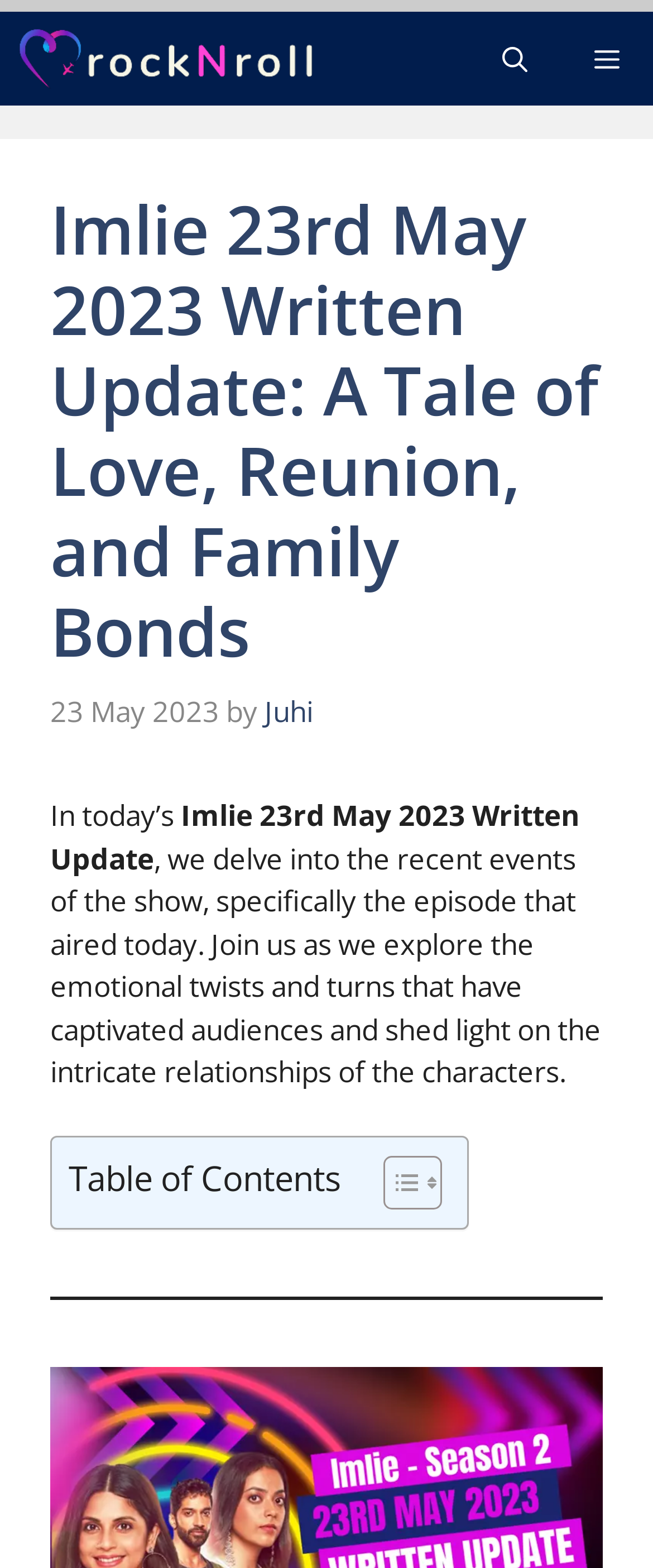What is the purpose of the button with the text 'Open search'?
From the details in the image, provide a complete and detailed answer to the question.

I inferred the purpose of the button by looking at its text content, which suggests that it is used to open a search function.